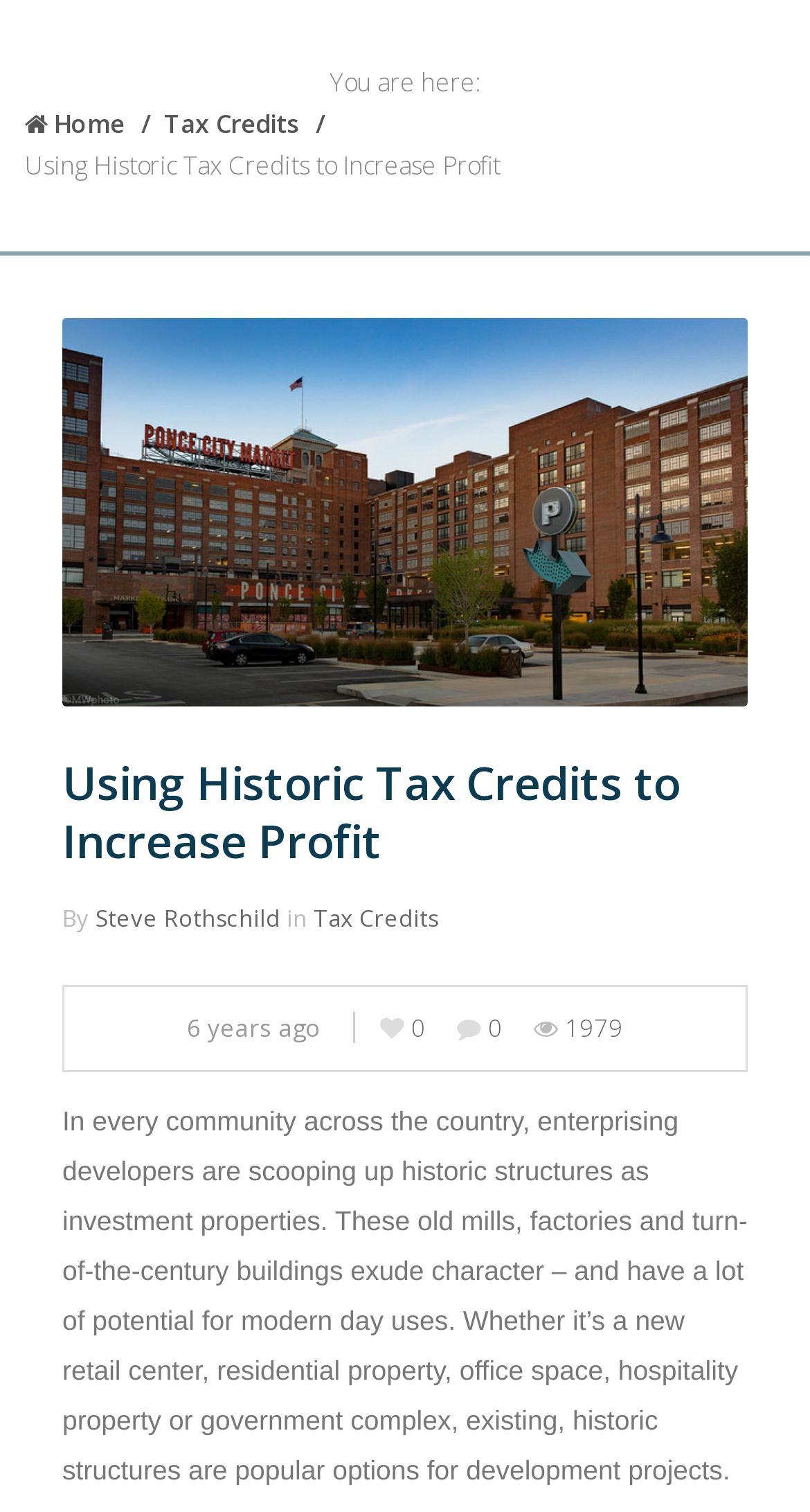Extract the bounding box coordinates of the UI element described by: "Steve Rothschild". The coordinates should include four float numbers ranging from 0 to 1, e.g., [left, top, right, bottom].

[0.118, 0.597, 0.346, 0.617]